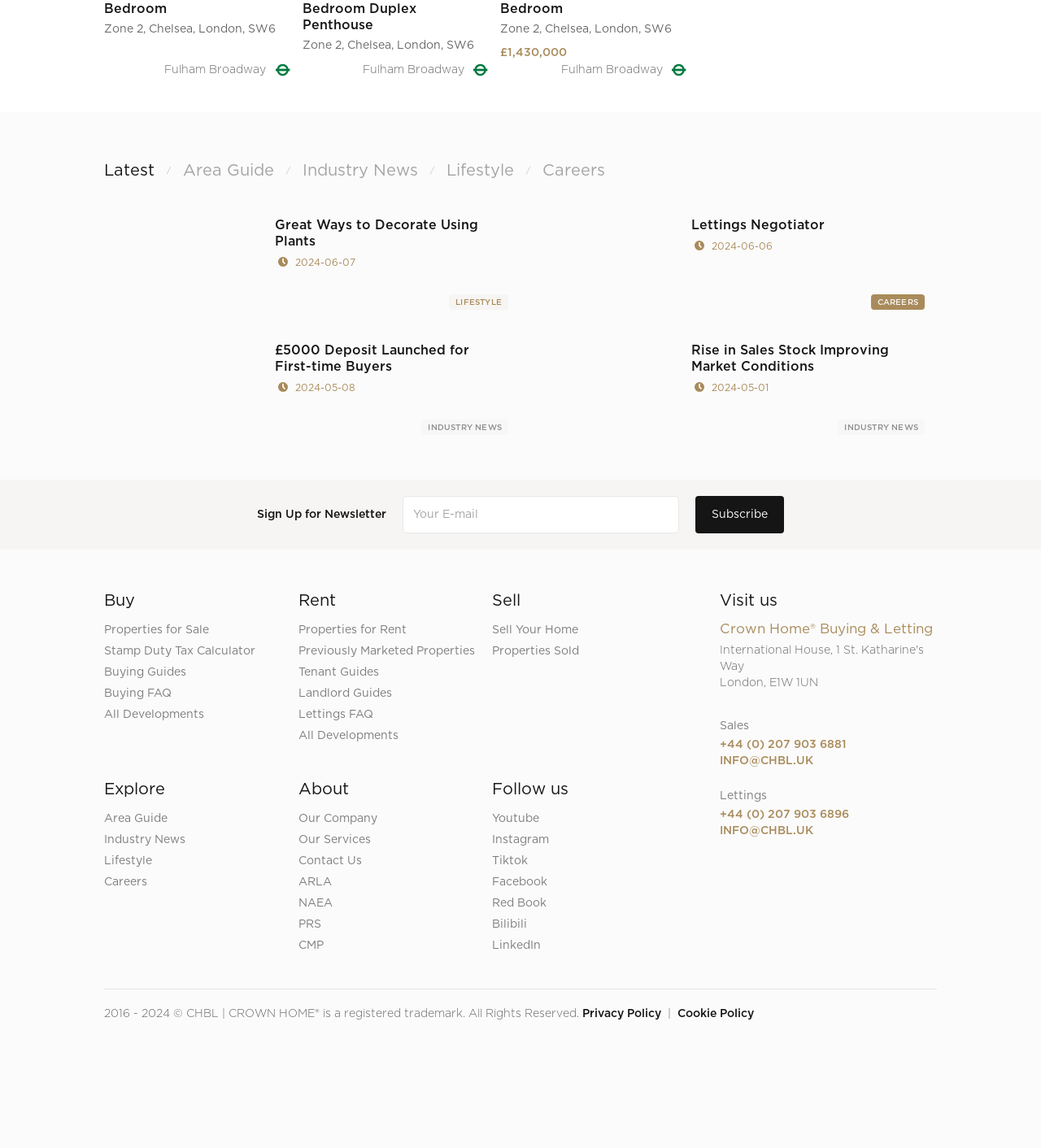Locate the bounding box of the UI element described in the following text: "Properties for Sale".

[0.1, 0.54, 0.201, 0.558]